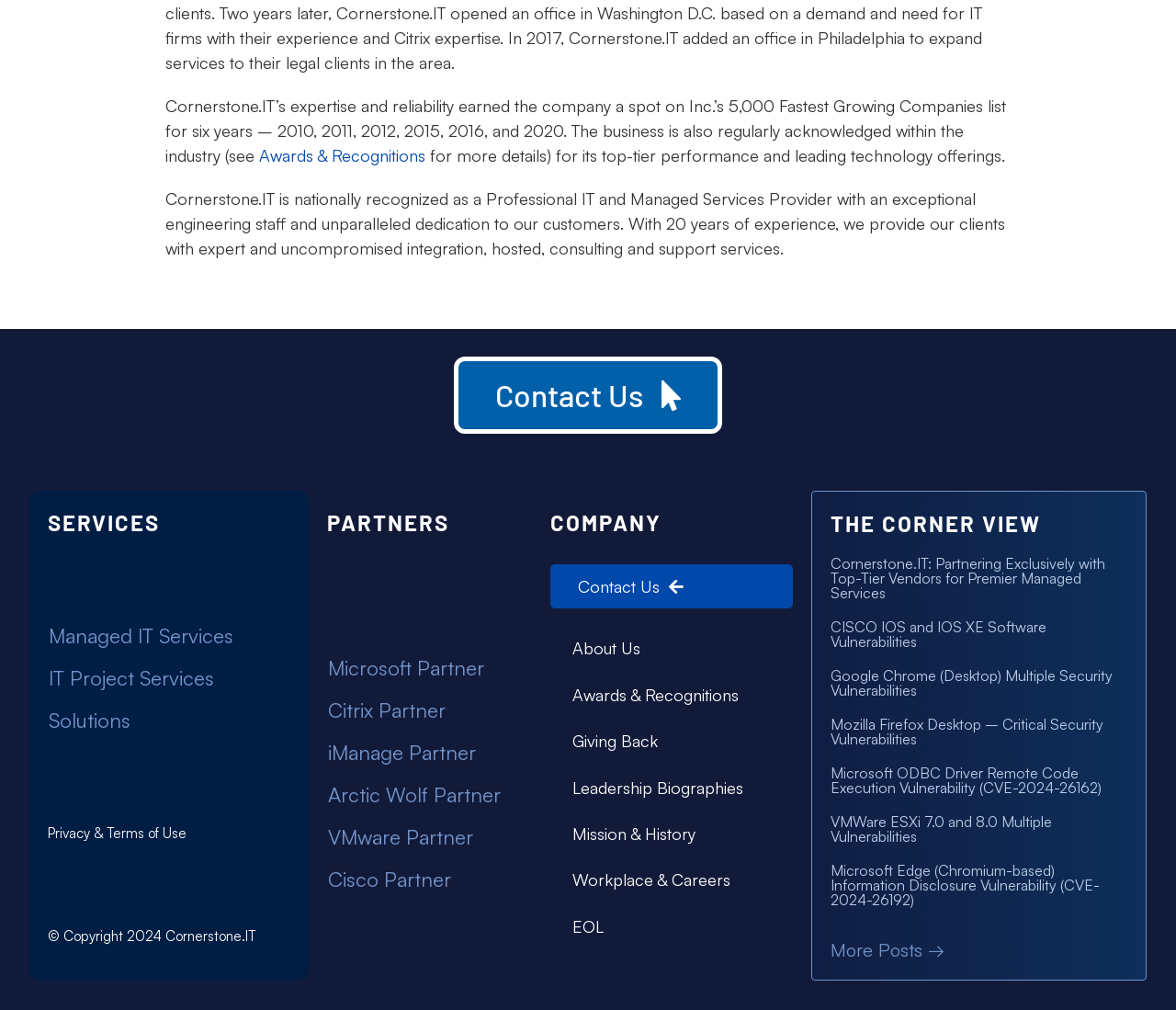How many years of experience does Cornerstone.IT have?
Answer the question using a single word or phrase, according to the image.

20 years